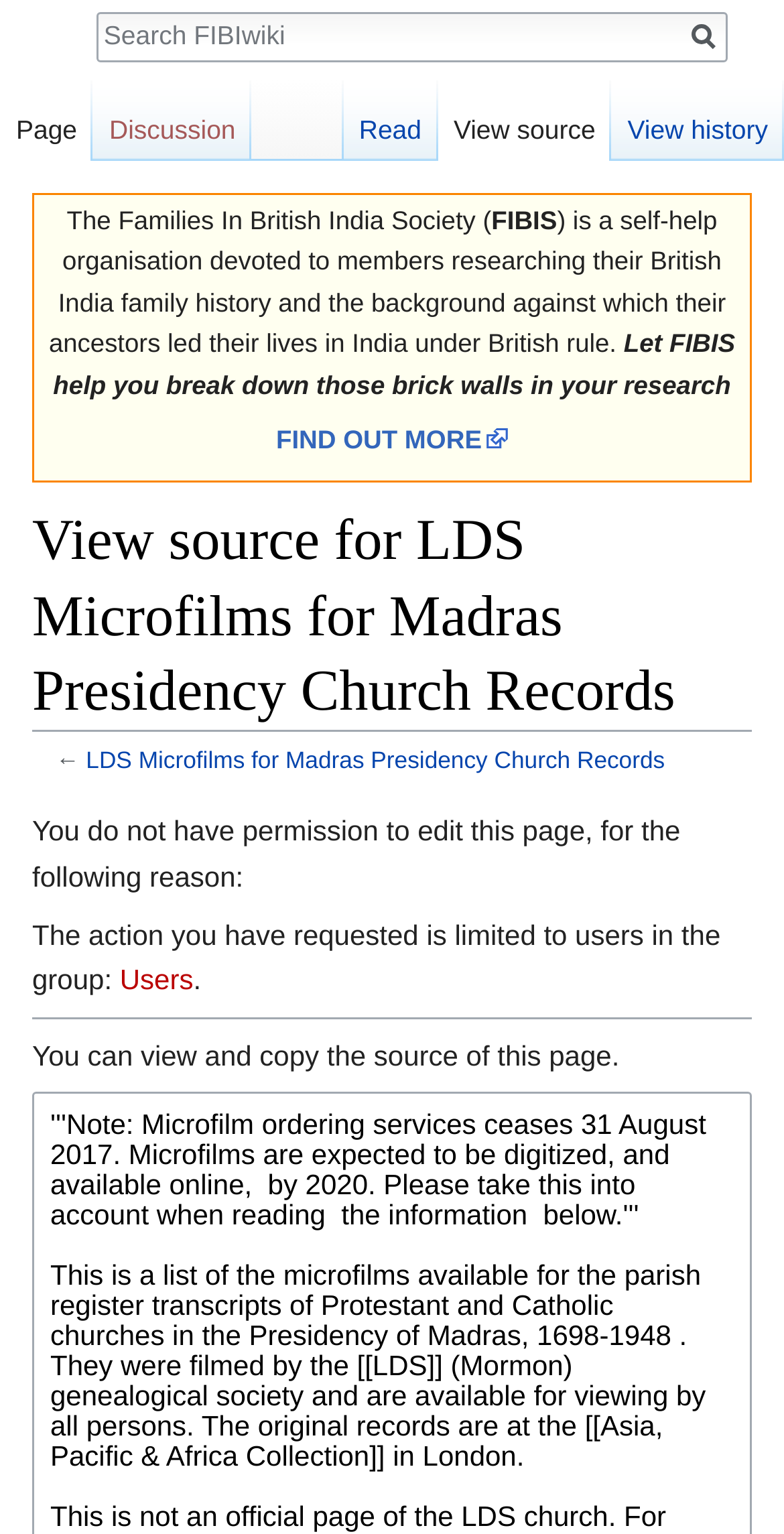Provide a thorough description of the webpage's content and layout.

This webpage is about LDS Microfilms for Madras Presidency Church Records on FIBIwiki. At the top, there is a heading with the title "View source for LDS Microfilms for Madras Presidency Church Records". Below the heading, there is a table with a single row and cell, containing a paragraph of text that describes the Families In British India Society (FIBIS) and its purpose. The paragraph also includes a link to "FIND OUT MORE".

To the right of the heading, there is a link to "LDS Microfilms for Madras Presidency Church Records" and a left arrow symbol. Below these elements, there are two links, "Jump to navigation" and "Jump to search", which are positioned close together.

Further down, there is a message indicating that the user does not have permission to edit the page, followed by a reason and a link to "Users". A horizontal separator line is present below this message.

The webpage also has a navigation section at the top, divided into two parts: "Namespaces" and "Views". The "Namespaces" section contains links to "Page" and "Discussion", while the "Views" section contains links to "Read", "View source", and "View history". A search bar is located at the very top of the page, with a search box and a "Go" button.